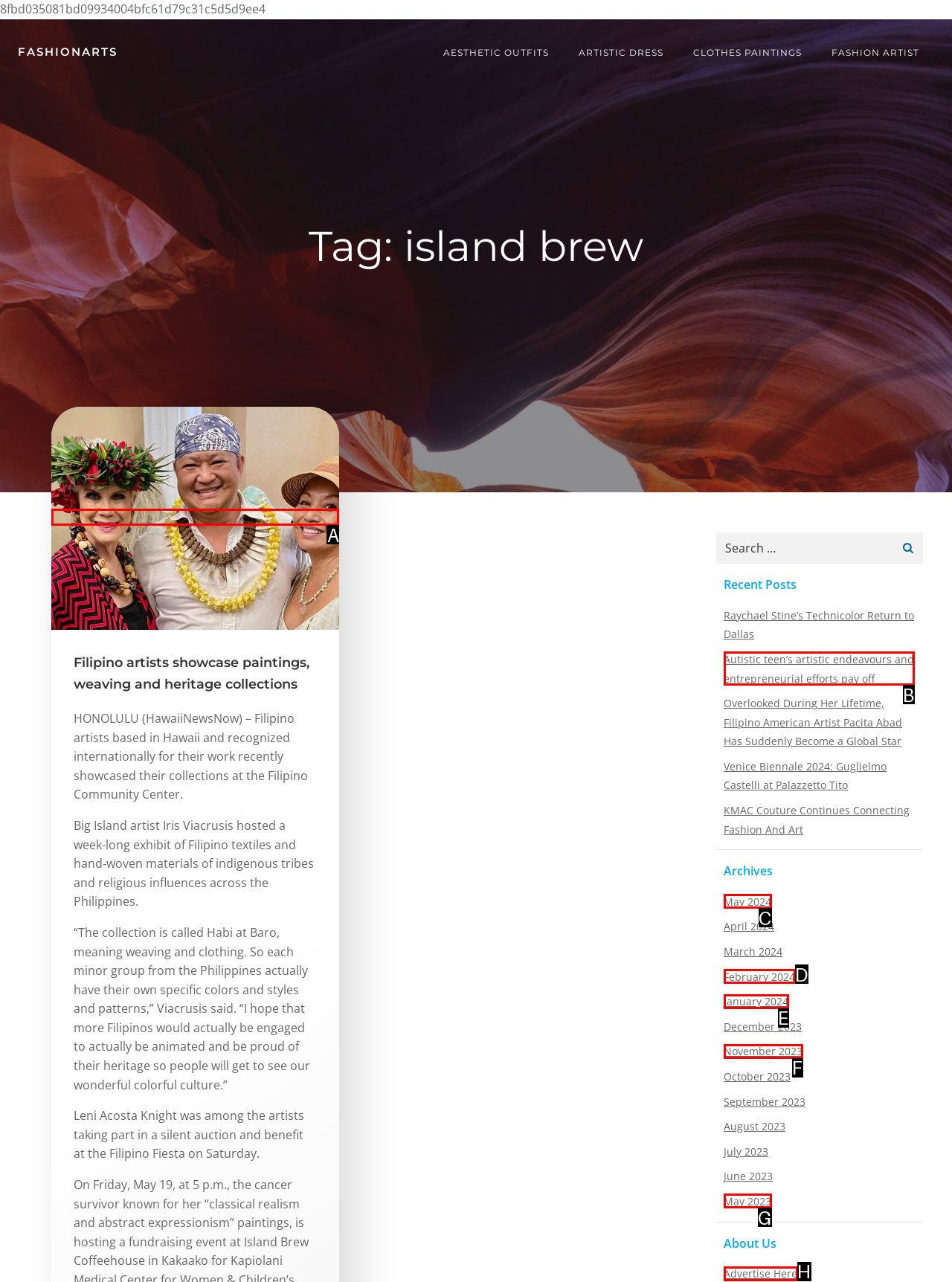Identify the letter of the UI element I need to click to carry out the following instruction: Read about Filipino artists showcasing paintings and heritage collections

A